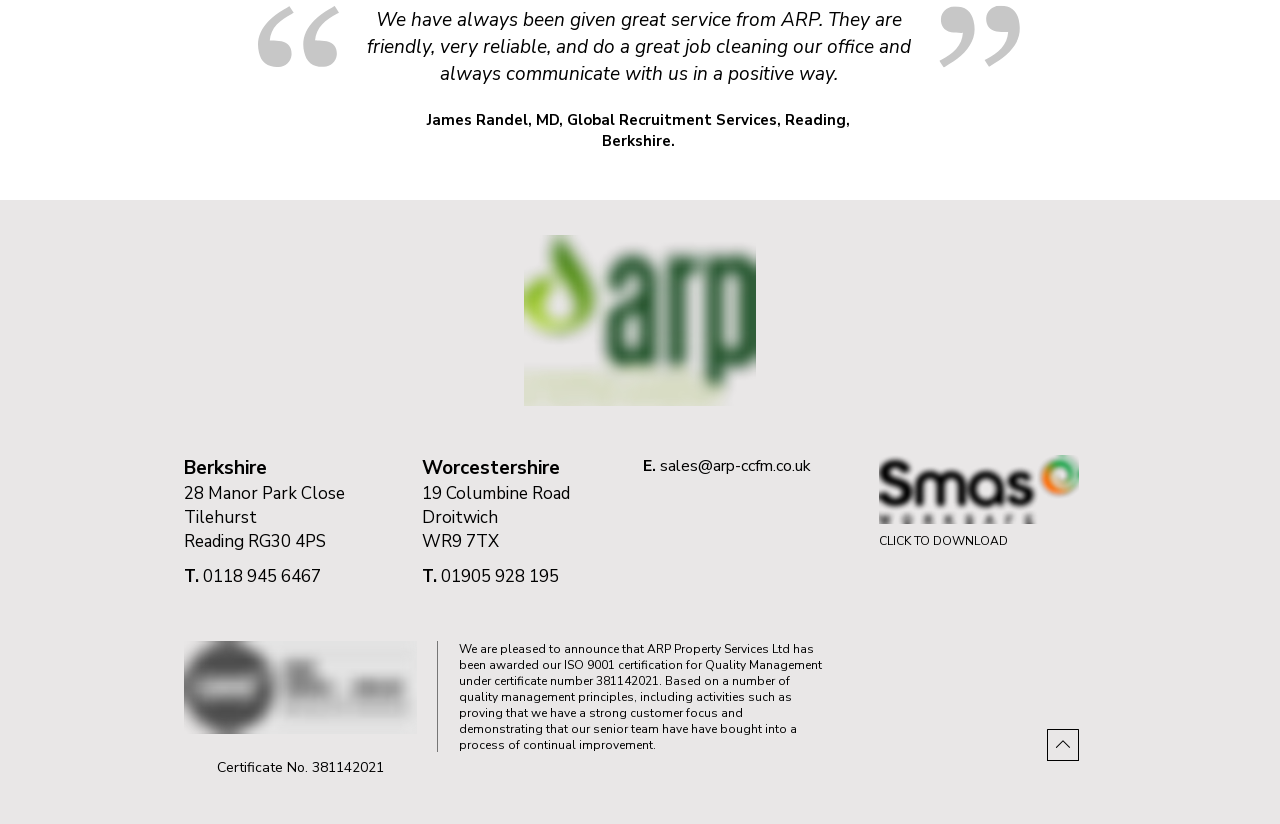Please find the bounding box coordinates in the format (top-left x, top-left y, bottom-right x, bottom-right y) for the given element description. Ensure the coordinates are floating point numbers between 0 and 1. Description: aria-label="Facebook"

[0.502, 0.602, 0.534, 0.652]